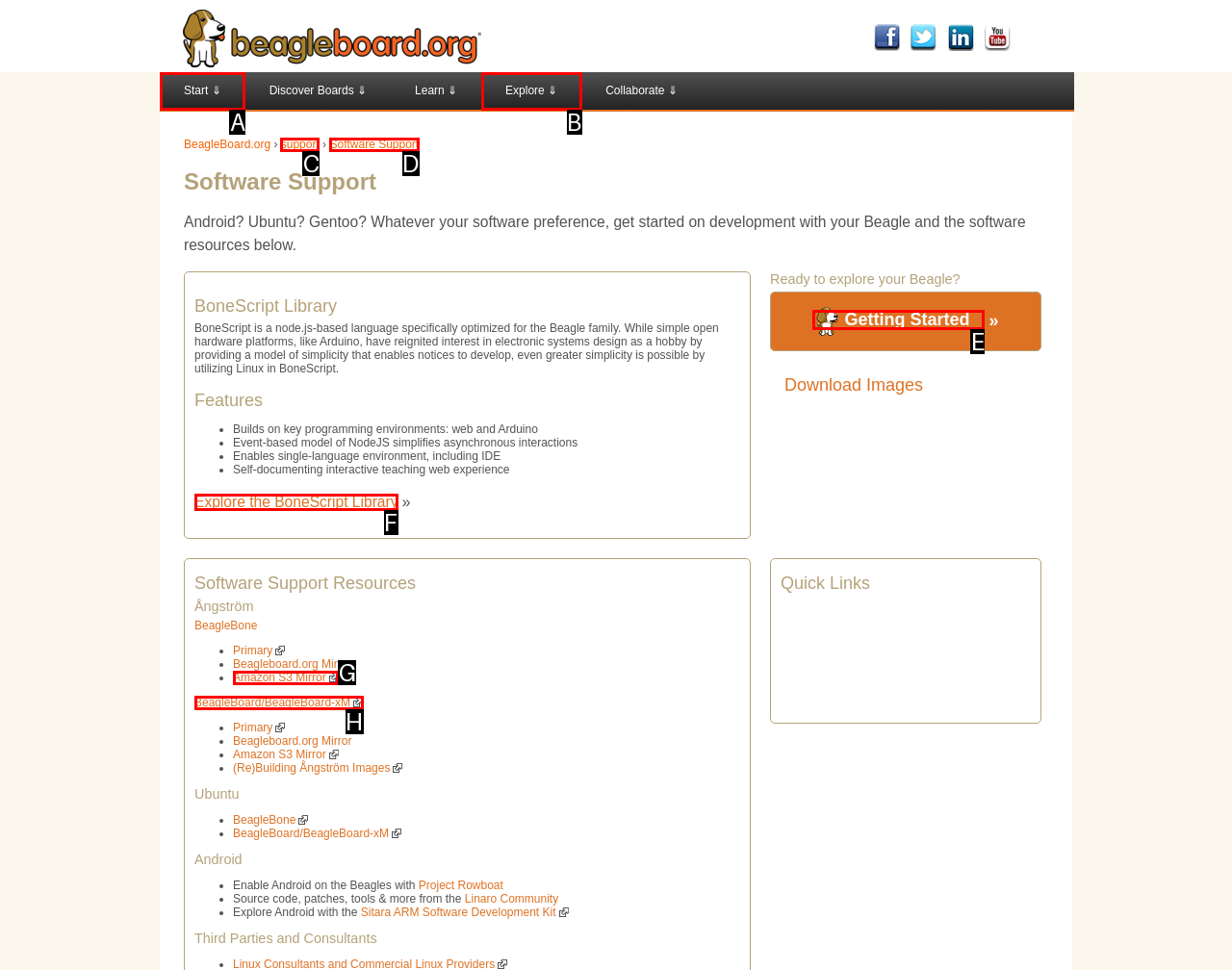Specify the letter of the UI element that should be clicked to achieve the following: Explore the BoneScript Library
Provide the corresponding letter from the choices given.

F